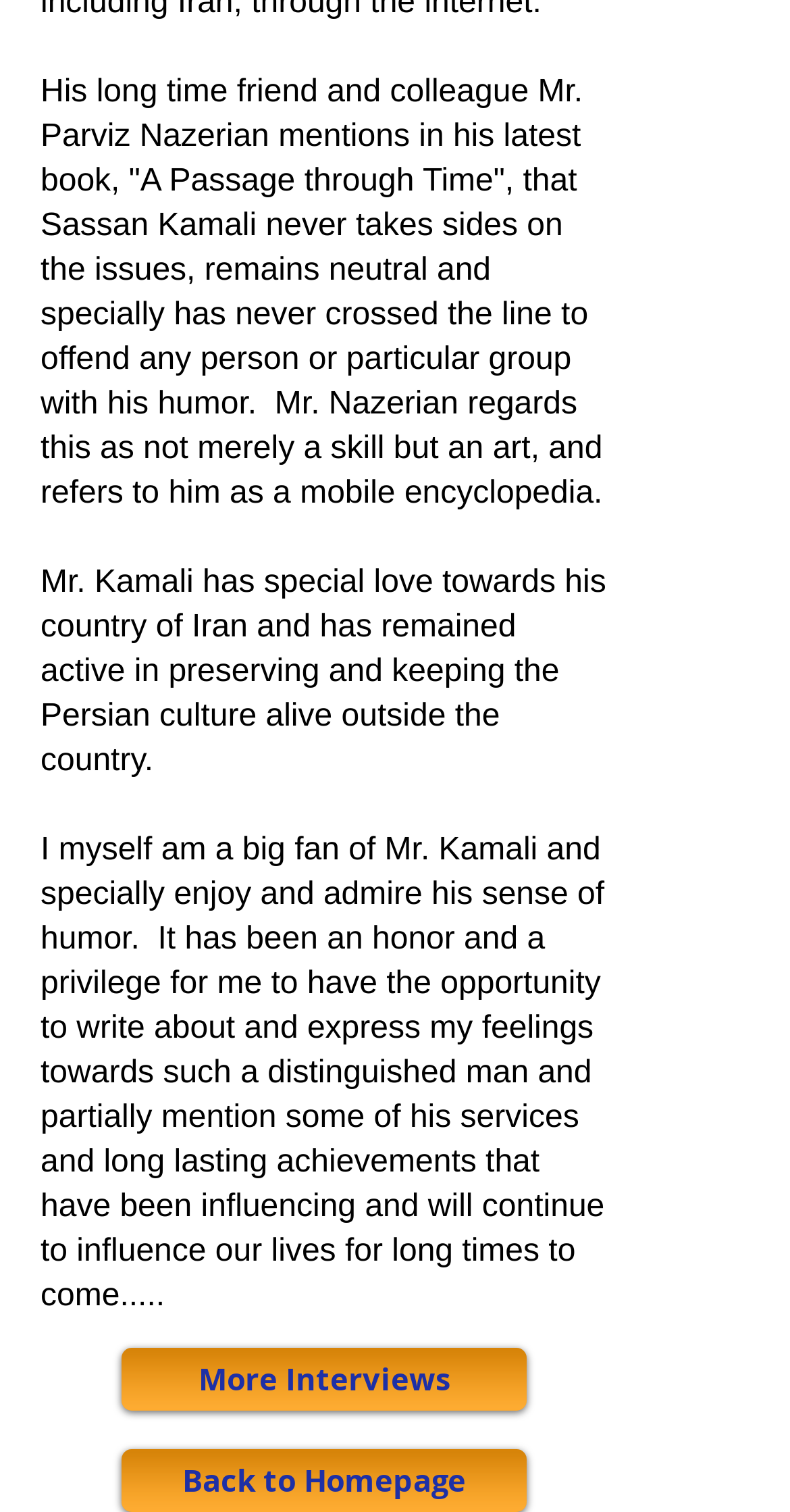Find the bounding box of the UI element described as: "More Interviews". The bounding box coordinates should be given as four float values between 0 and 1, i.e., [left, top, right, bottom].

[0.154, 0.891, 0.667, 0.933]